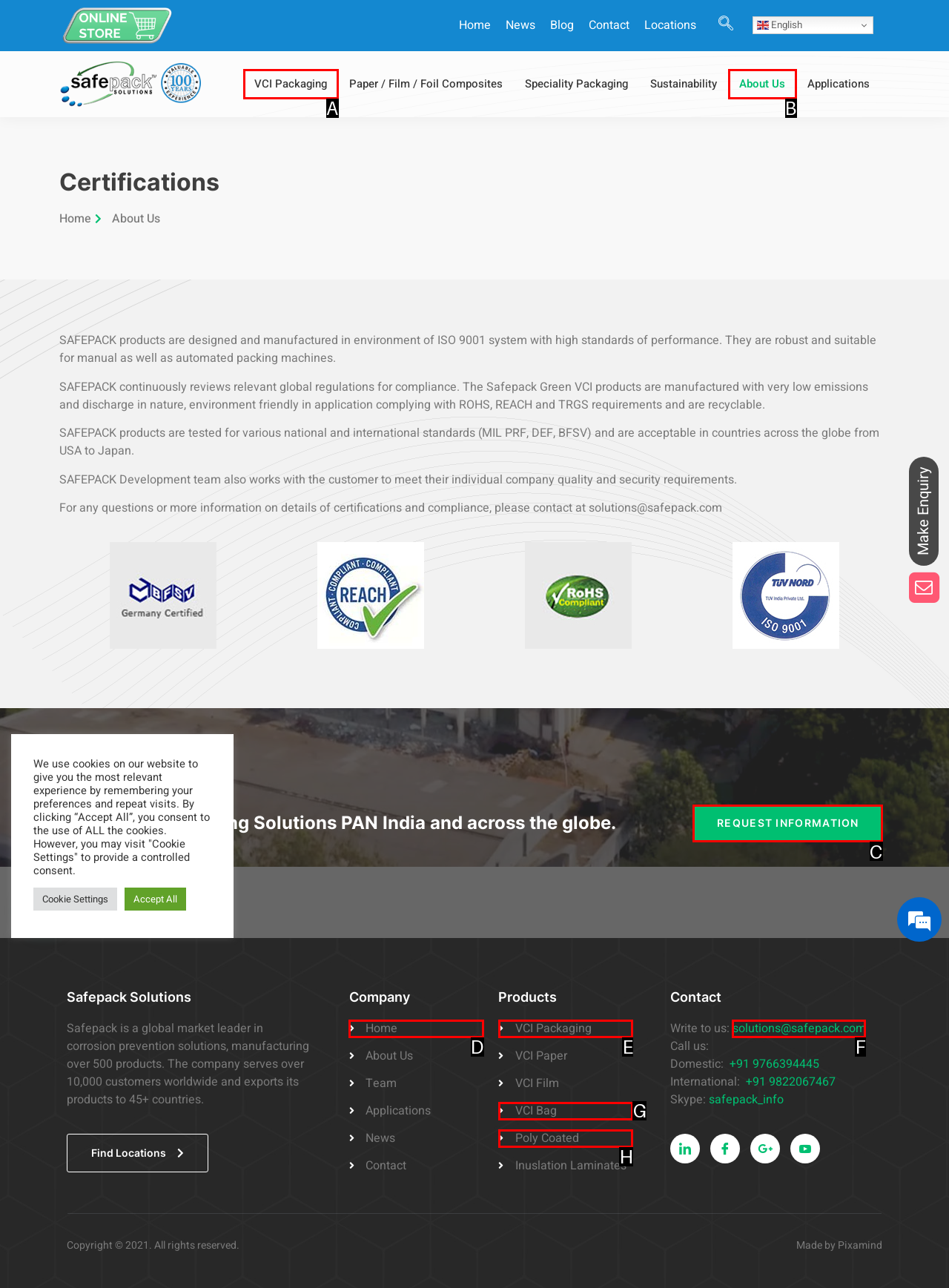Select the letter of the UI element that matches this task: Click the REQUEST INFORMATION link
Provide the answer as the letter of the correct choice.

C